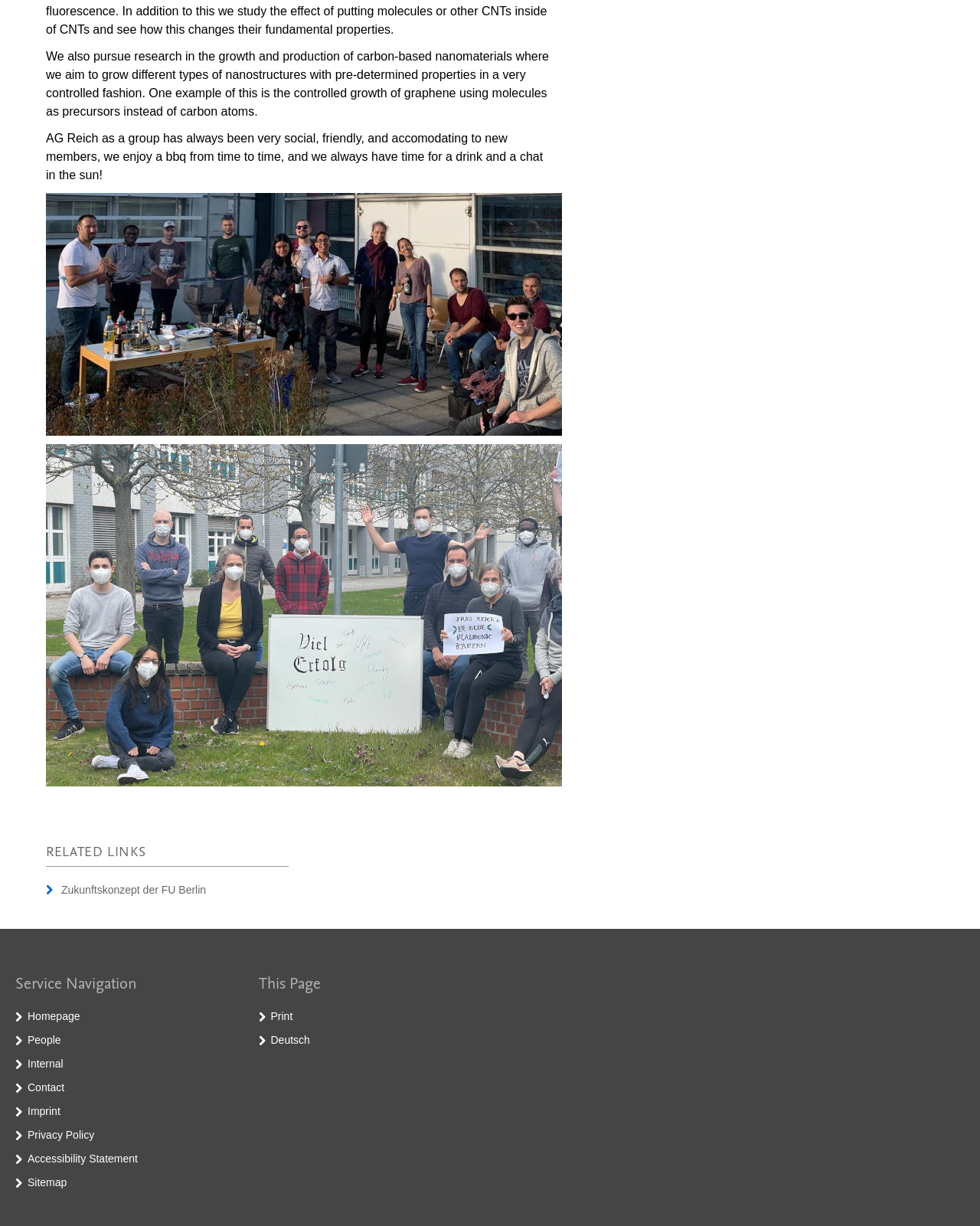Identify the bounding box coordinates of the region that needs to be clicked to carry out this instruction: "Go to homepage". Provide these coordinates as four float numbers ranging from 0 to 1, i.e., [left, top, right, bottom].

[0.028, 0.824, 0.082, 0.834]